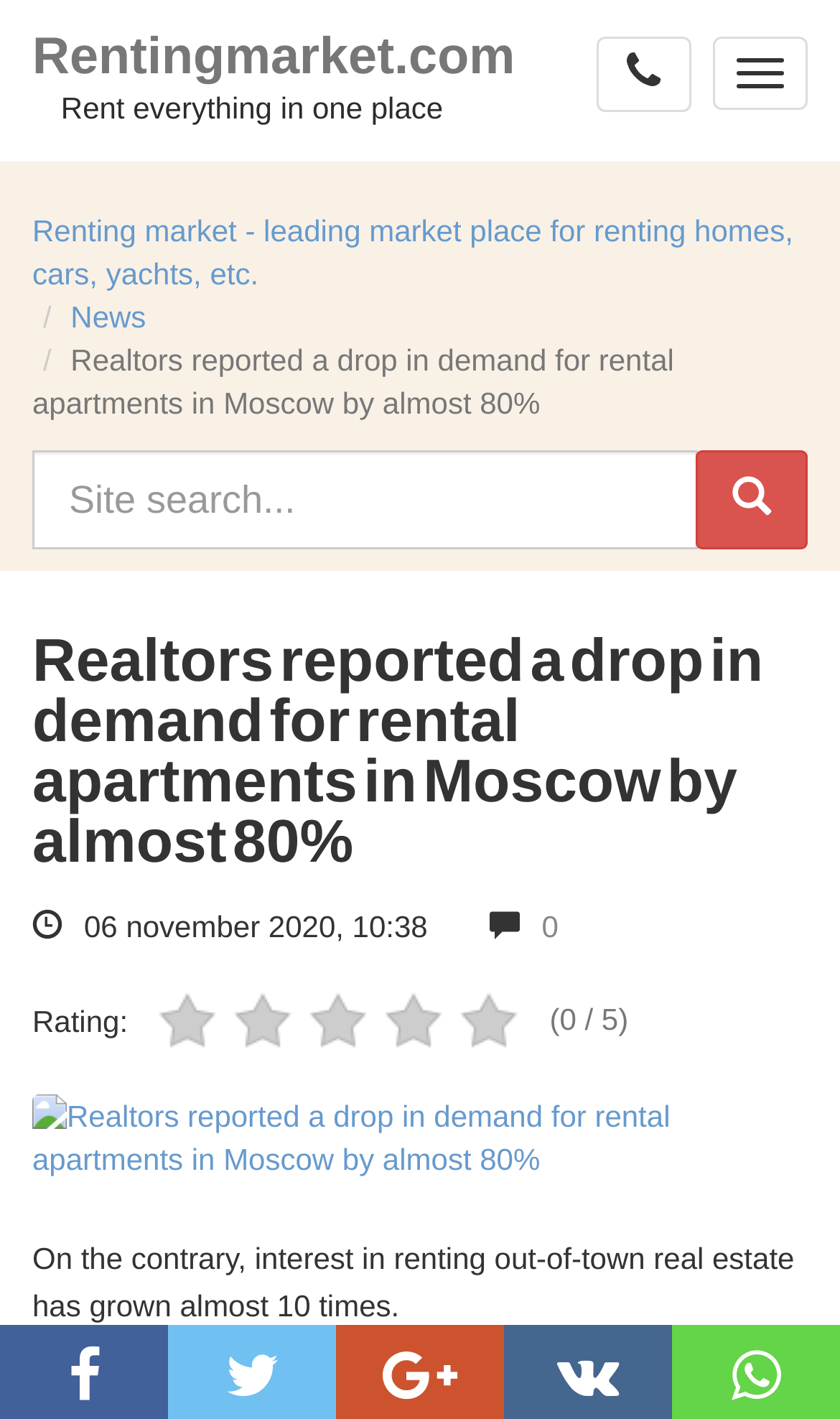What is the content of the image below the news article?
Utilize the image to construct a detailed and well-explained answer.

I determined the content of the image by reading the description of the image element, which matches the title of the news article. This suggests that the image is related to the news article.